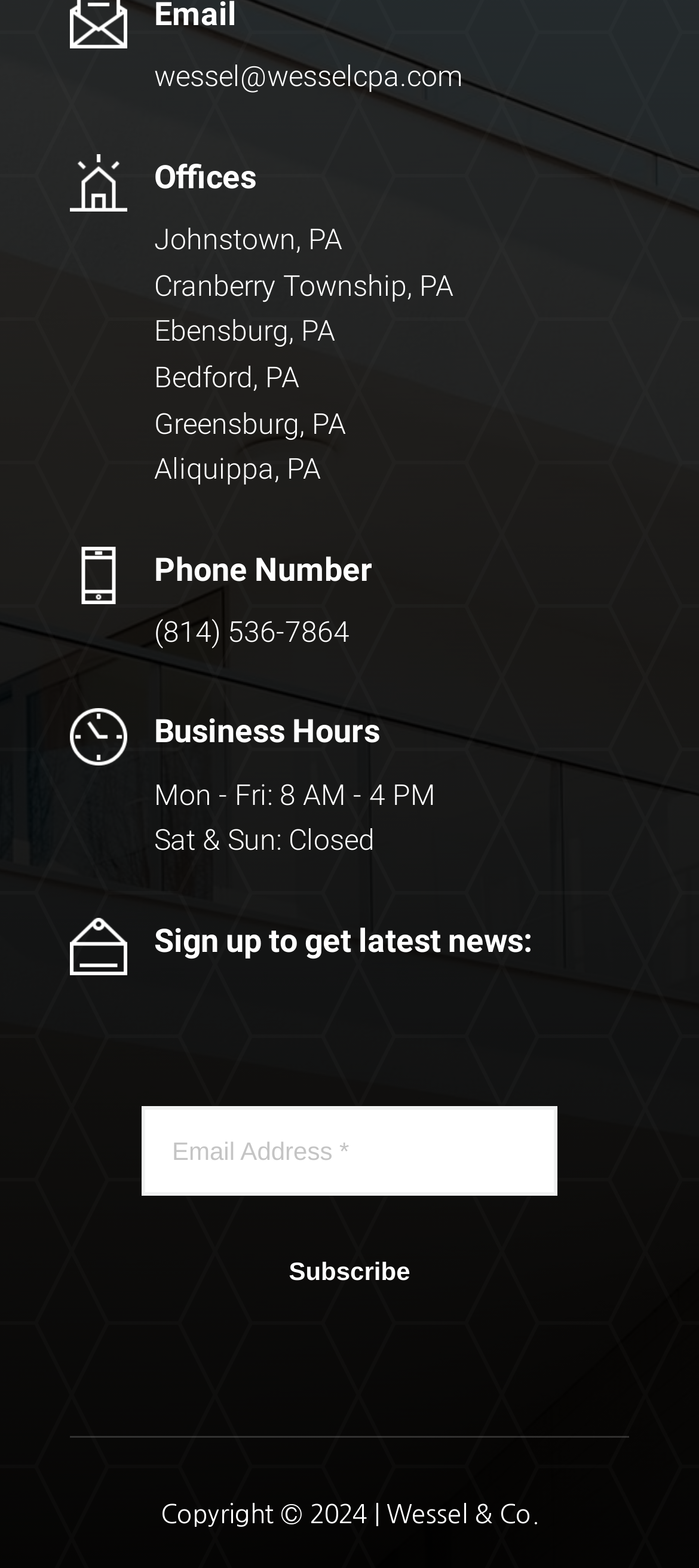Answer the question below using just one word or a short phrase: 
What are the business hours?

Mon - Fri: 8 AM - 4 PM, Sat & Sun: Closed